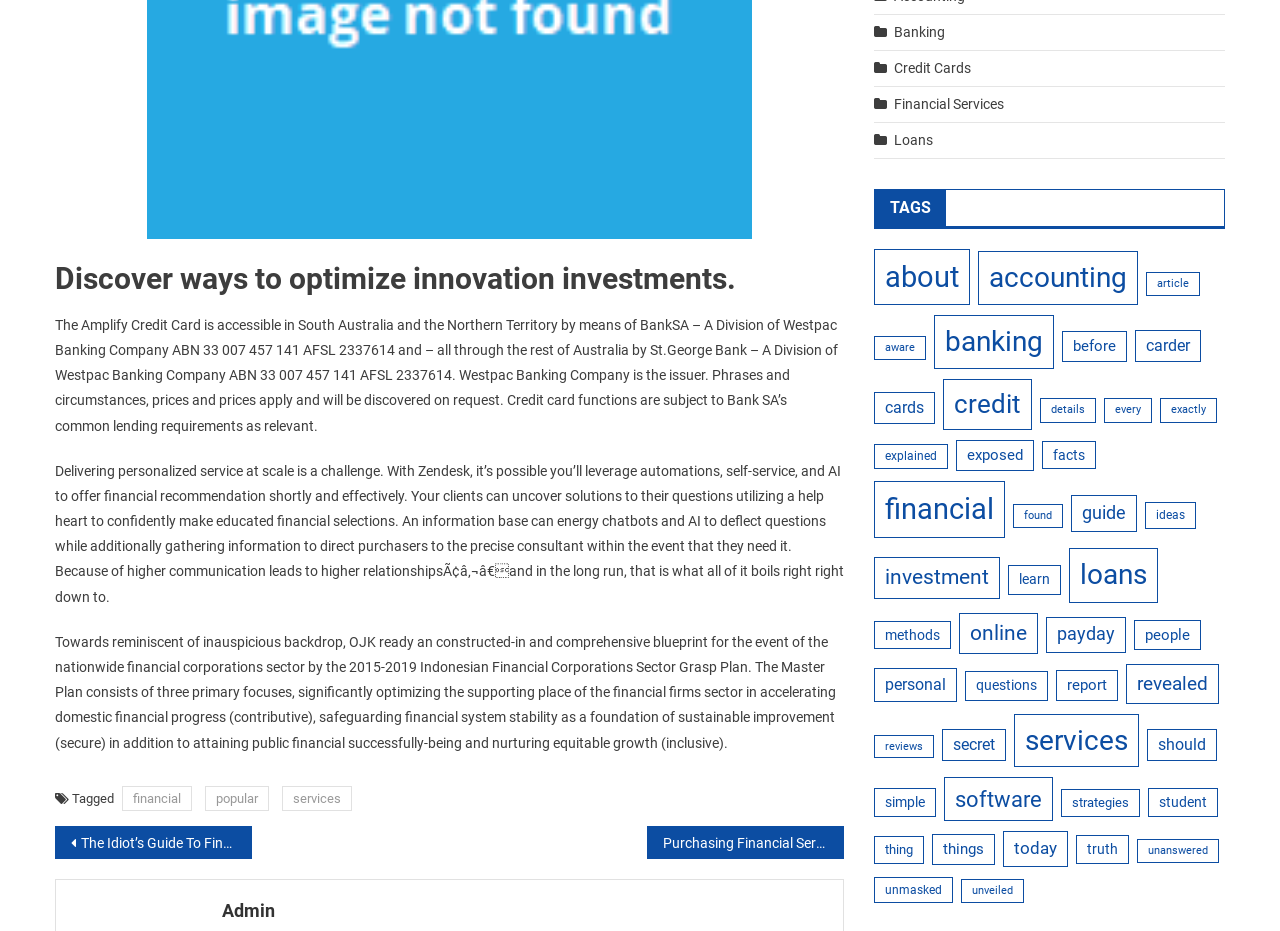Respond to the following question with a brief word or phrase:
How many items are tagged under 'financial'?

193 items